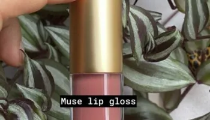What is the background of the image?
Refer to the image and offer an in-depth and detailed answer to the question.

The caption describes the image as featuring the lip gloss held up against a backdrop of lush green foliage, suggesting a natural and aesthetic setting.